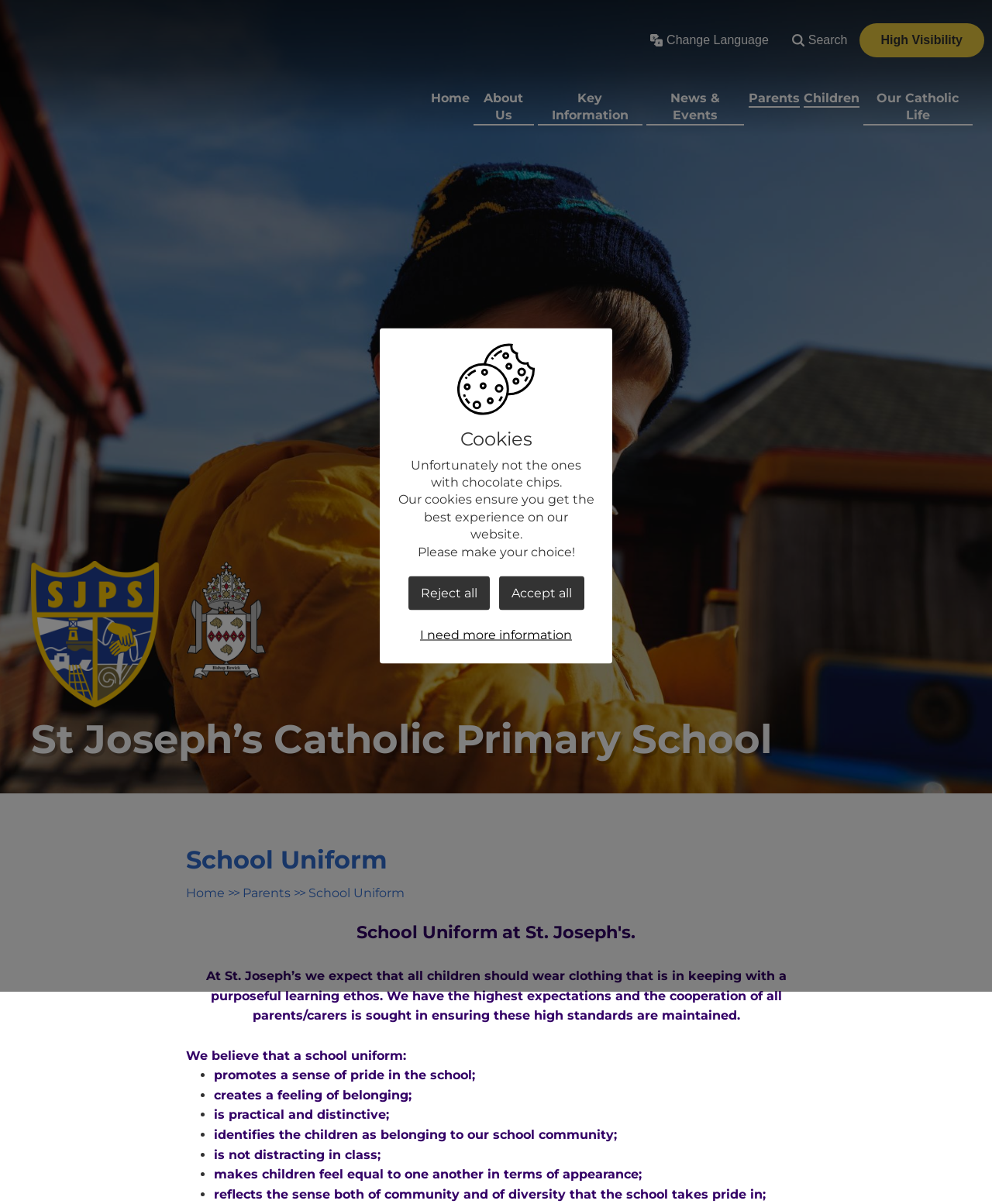Find the bounding box coordinates for the element described here: "I need more information".

[0.411, 0.513, 0.589, 0.541]